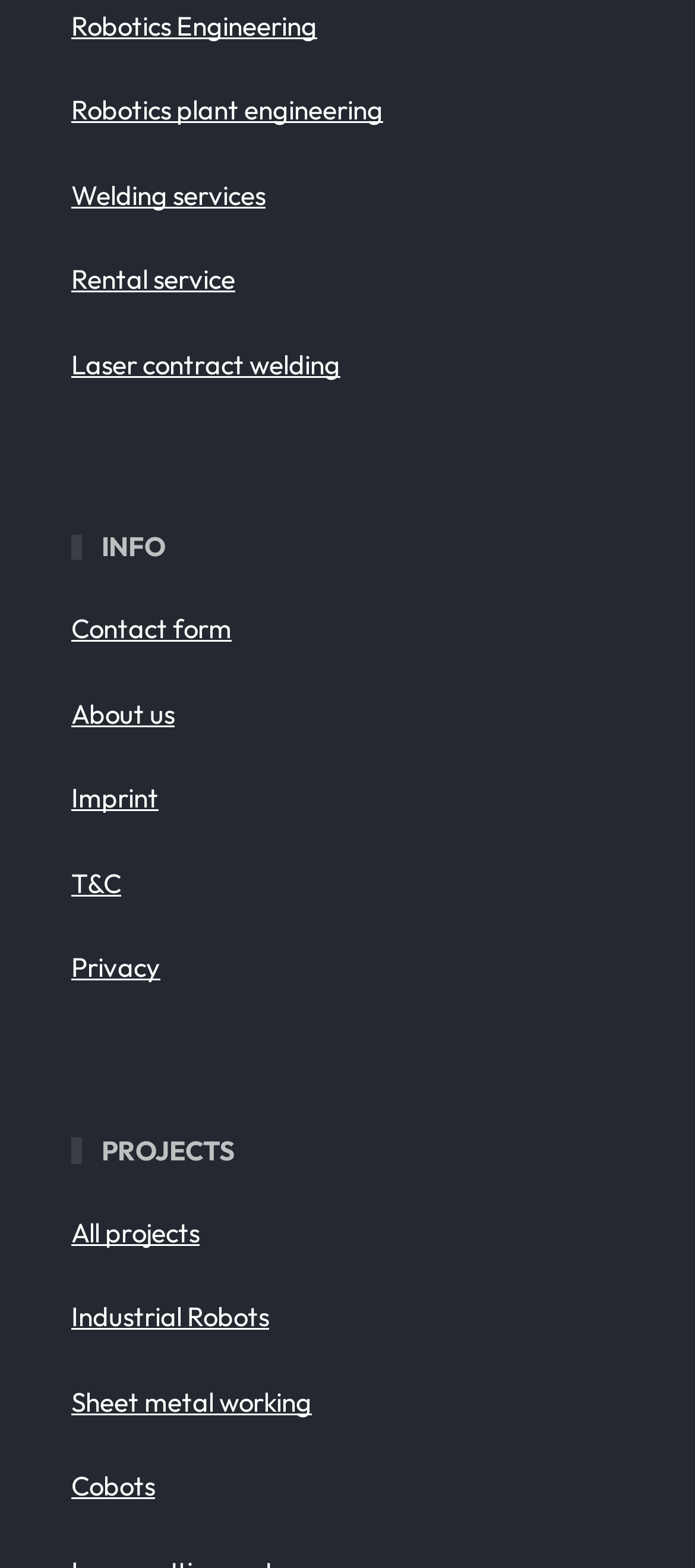Determine the bounding box coordinates for the clickable element to execute this instruction: "Learn about Industrial Robots". Provide the coordinates as four float numbers between 0 and 1, i.e., [left, top, right, bottom].

[0.103, 0.829, 0.387, 0.85]